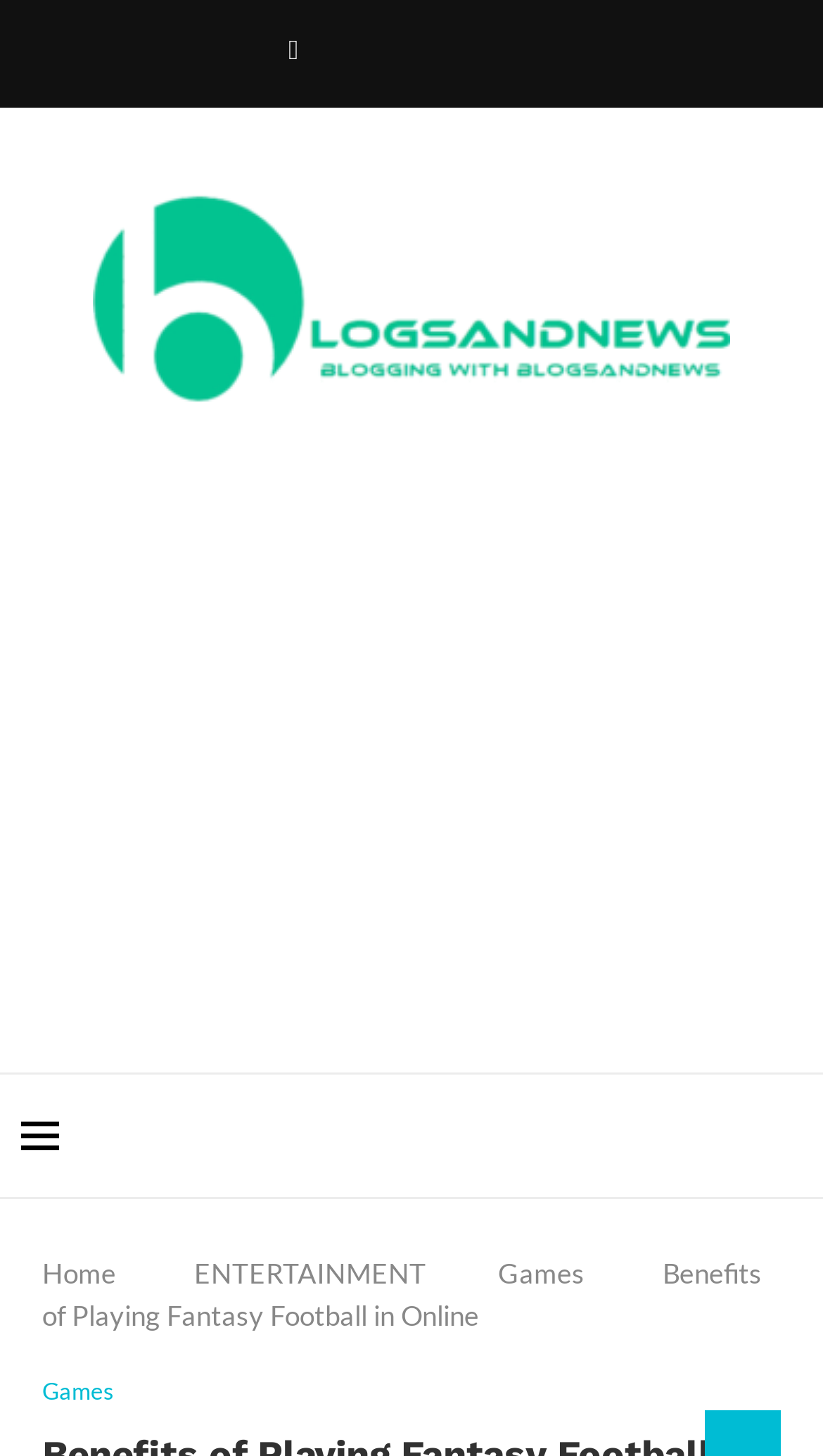Give a full account of the webpage's elements and their arrangement.

The webpage appears to be focused on fantasy football, with a title "Benefits of Playing Fantasy Football in Online" prominently displayed at the top. 

At the top left, there is a Facebook link, and to its right, a "BlogsAndNews" link accompanied by an image. Below these links, a wide banner-like image spans across the page, taking up most of the width. 

On the top right, there is a search link. Below the search link, a table layout occupies a significant portion of the page. Within this table, there is a small image at the top left corner. 

The webpage has a navigation menu at the bottom, featuring links to "Home", "ENTERTAINMENT", and "Games". Above this menu, the title "Benefits of Playing Fantasy Football in Online" is repeated as a static text. Below the title, there is another "Games" link.